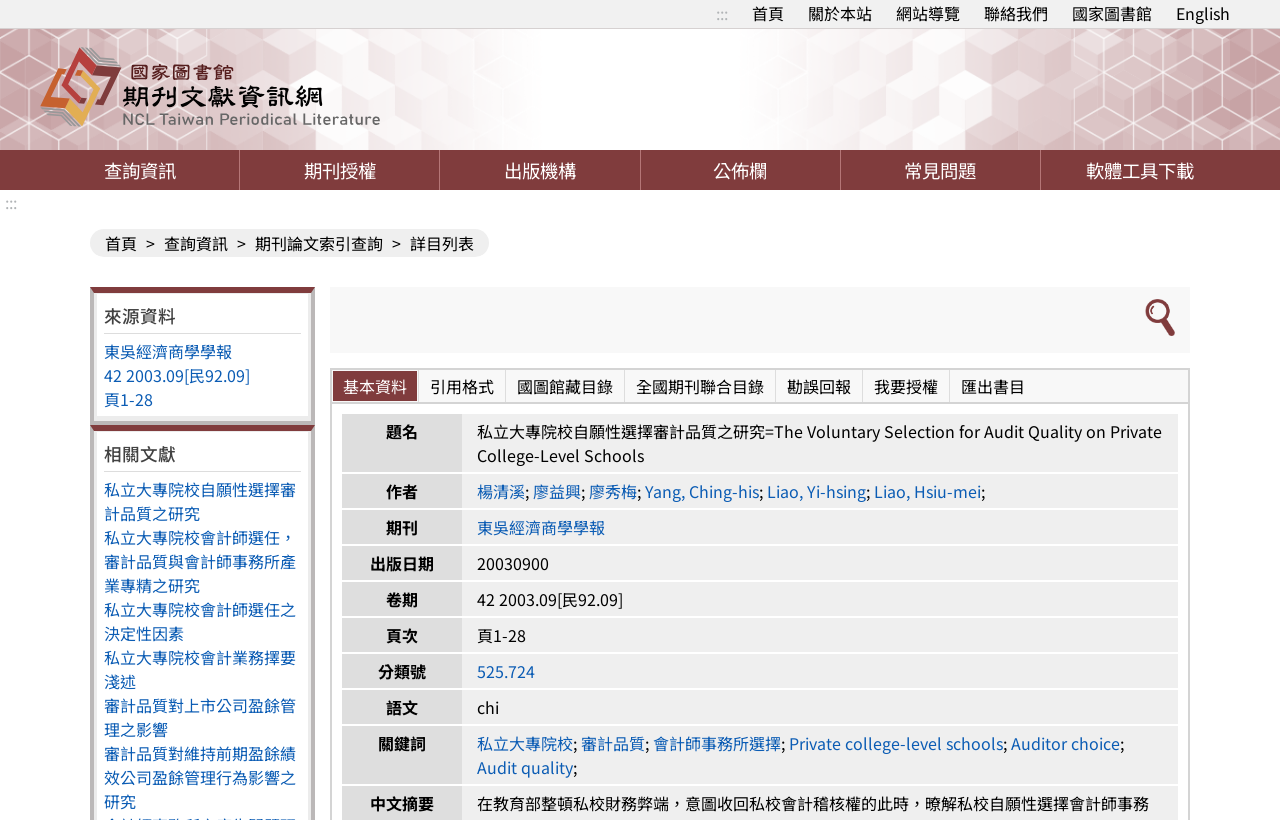What is the language of the article?
Using the image provided, answer with just one word or phrase.

chi